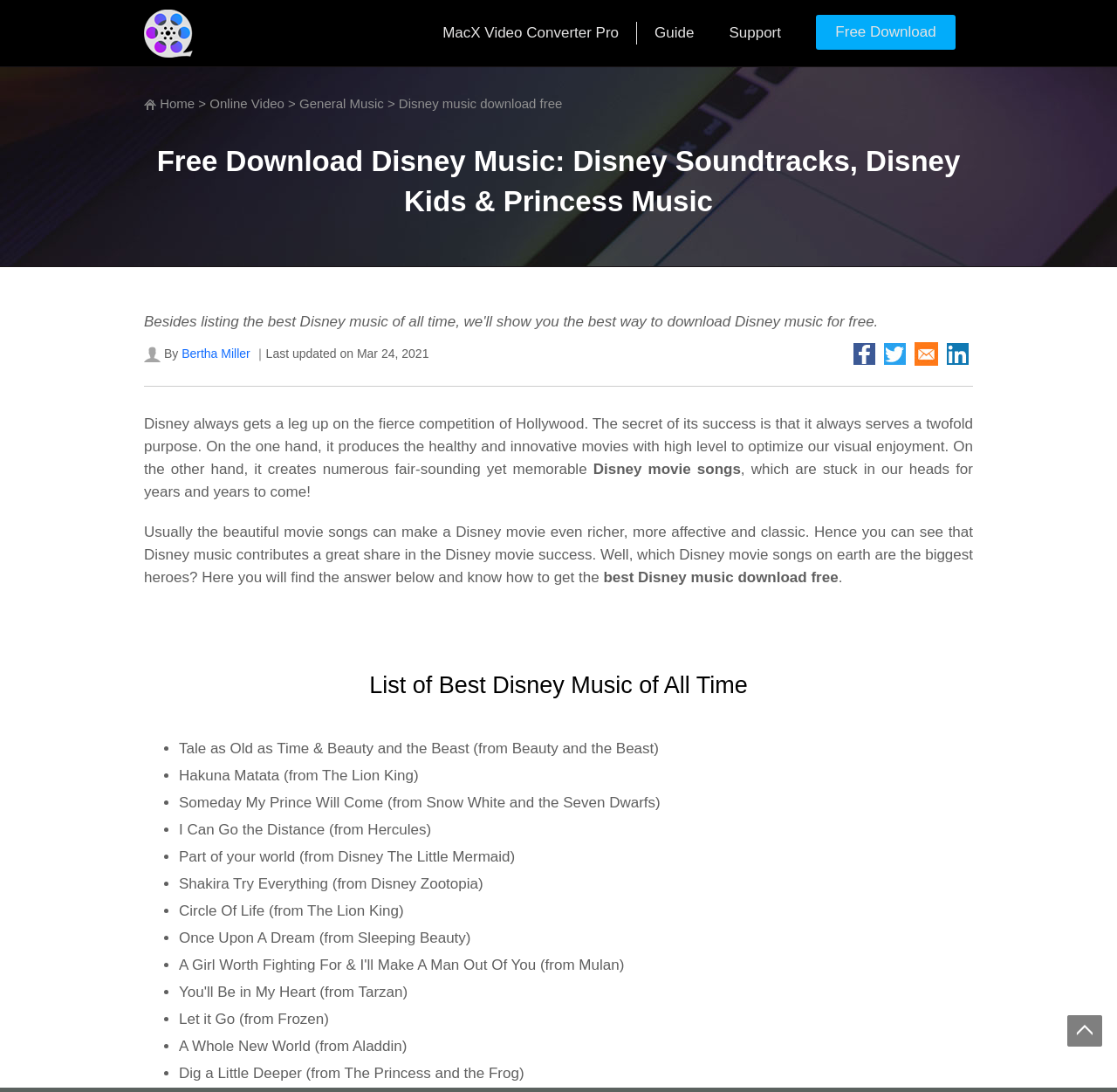Give a succinct answer to this question in a single word or phrase: 
Who is the author of the article about Disney music download?

Bertha Miller